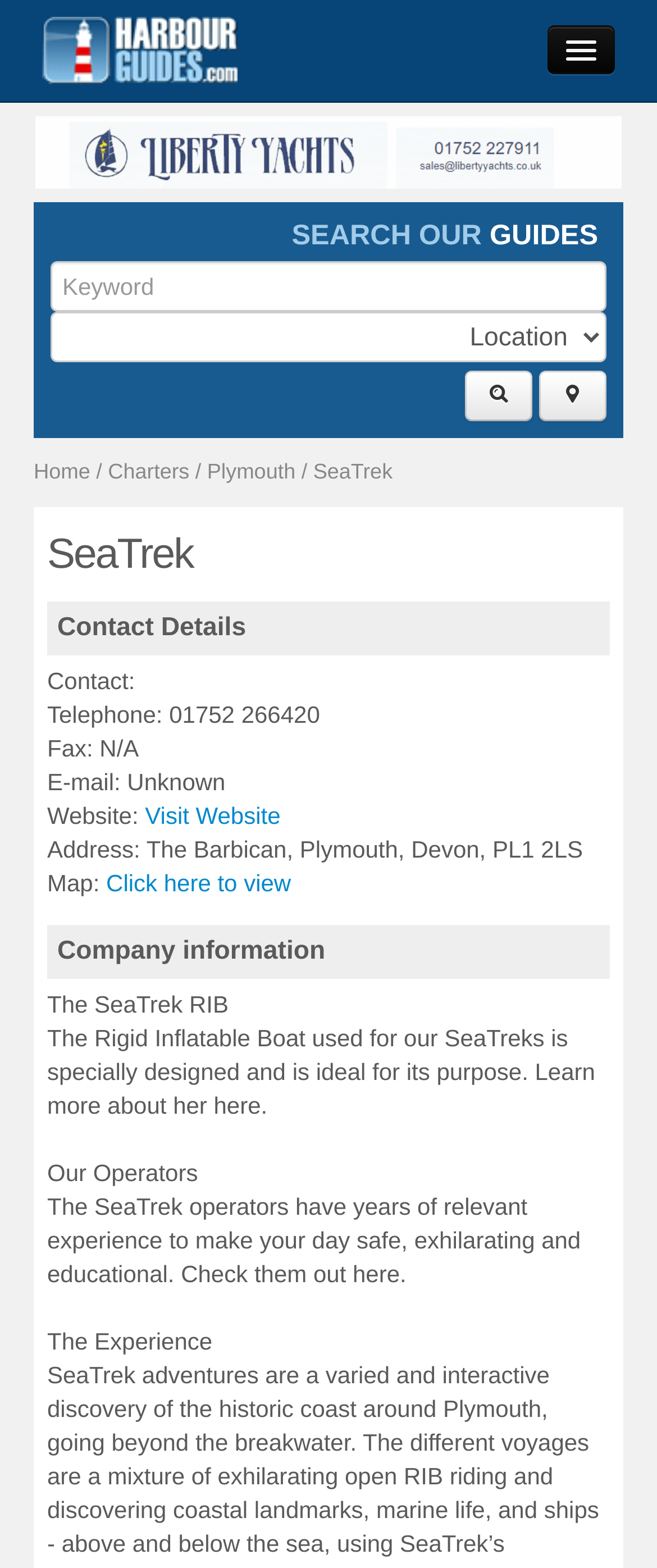Please answer the following question using a single word or phrase: 
What is the phone number listed on the webpage?

01752 266420